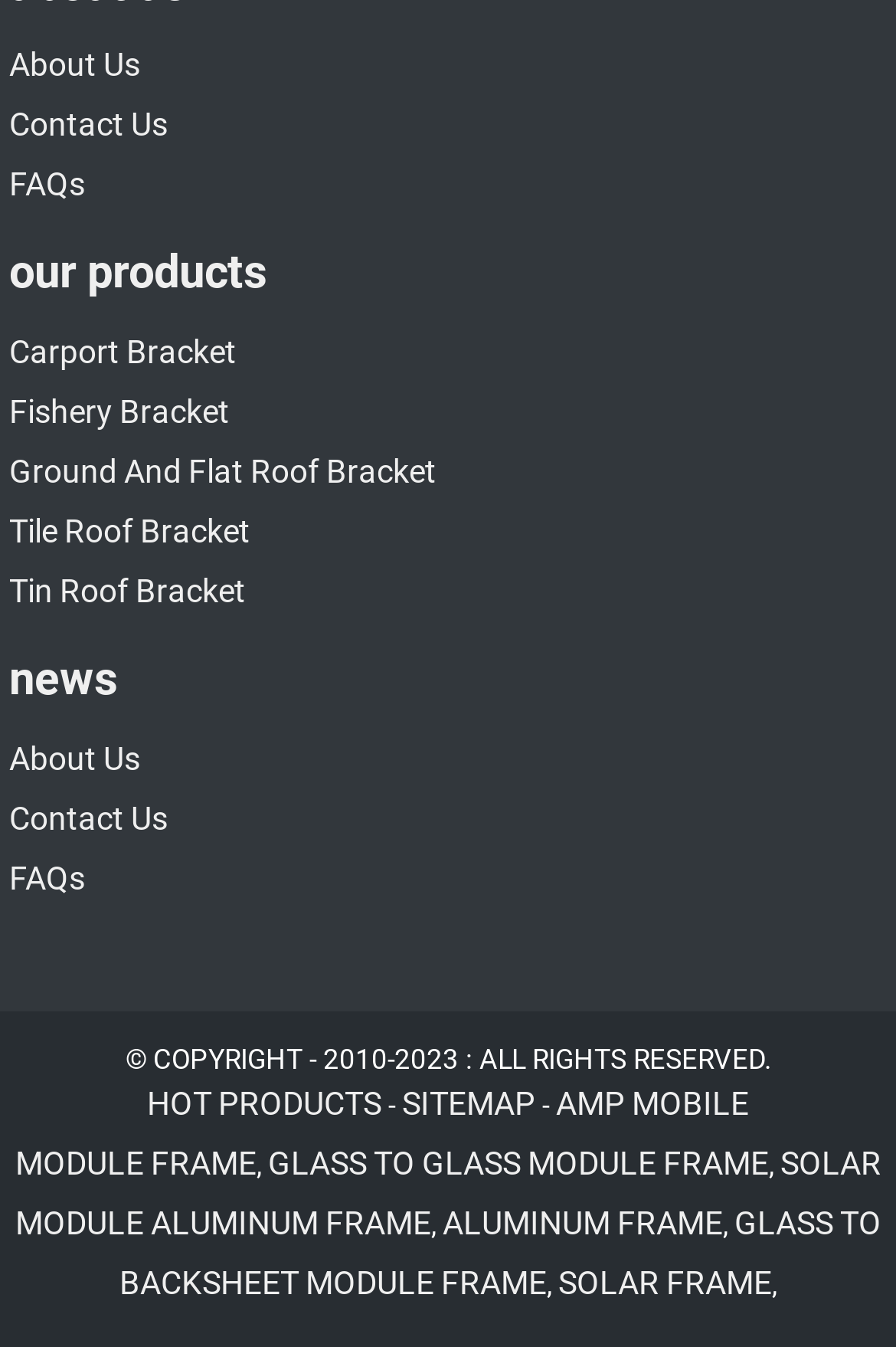Find and specify the bounding box coordinates that correspond to the clickable region for the instruction: "visit SITEMAP".

[0.449, 0.805, 0.597, 0.833]